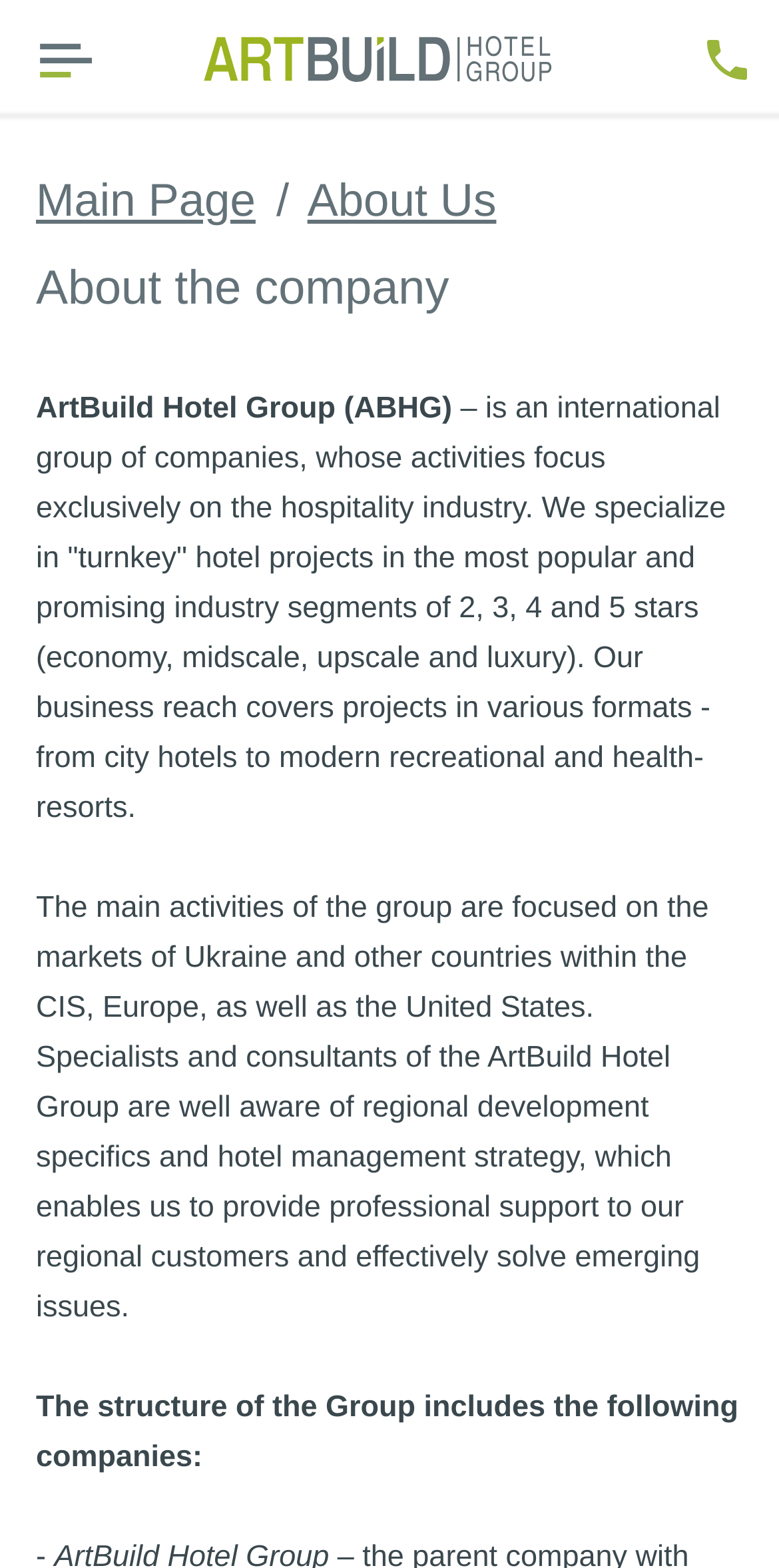Bounding box coordinates are specified in the format (top-left x, top-left y, bottom-right x, bottom-right y). All values are floating point numbers bounded between 0 and 1. Please provide the bounding box coordinate of the region this sentence describes: About Us

[0.395, 0.111, 0.637, 0.144]